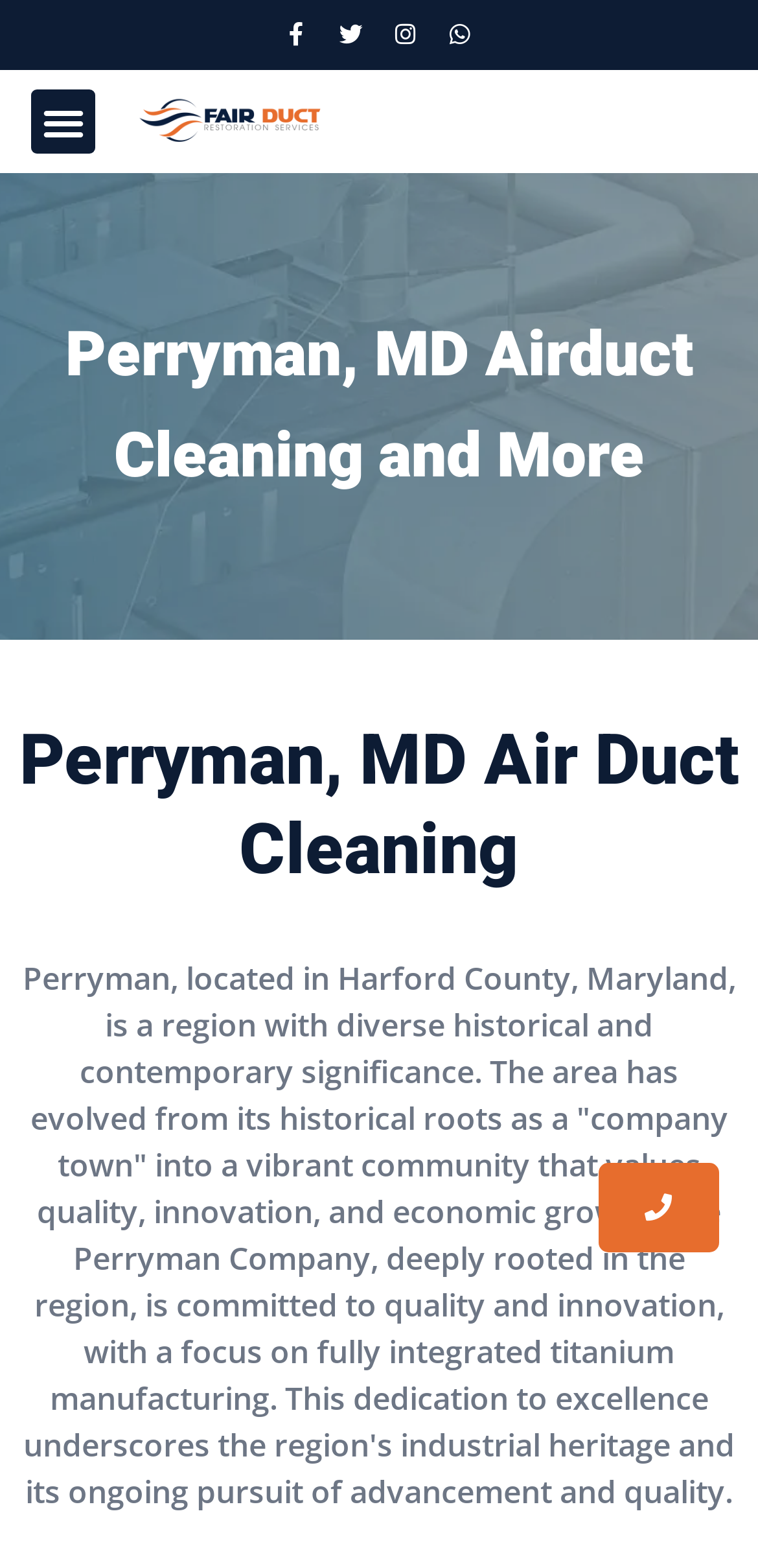How many social media links are present? Using the information from the screenshot, answer with a single word or phrase.

4